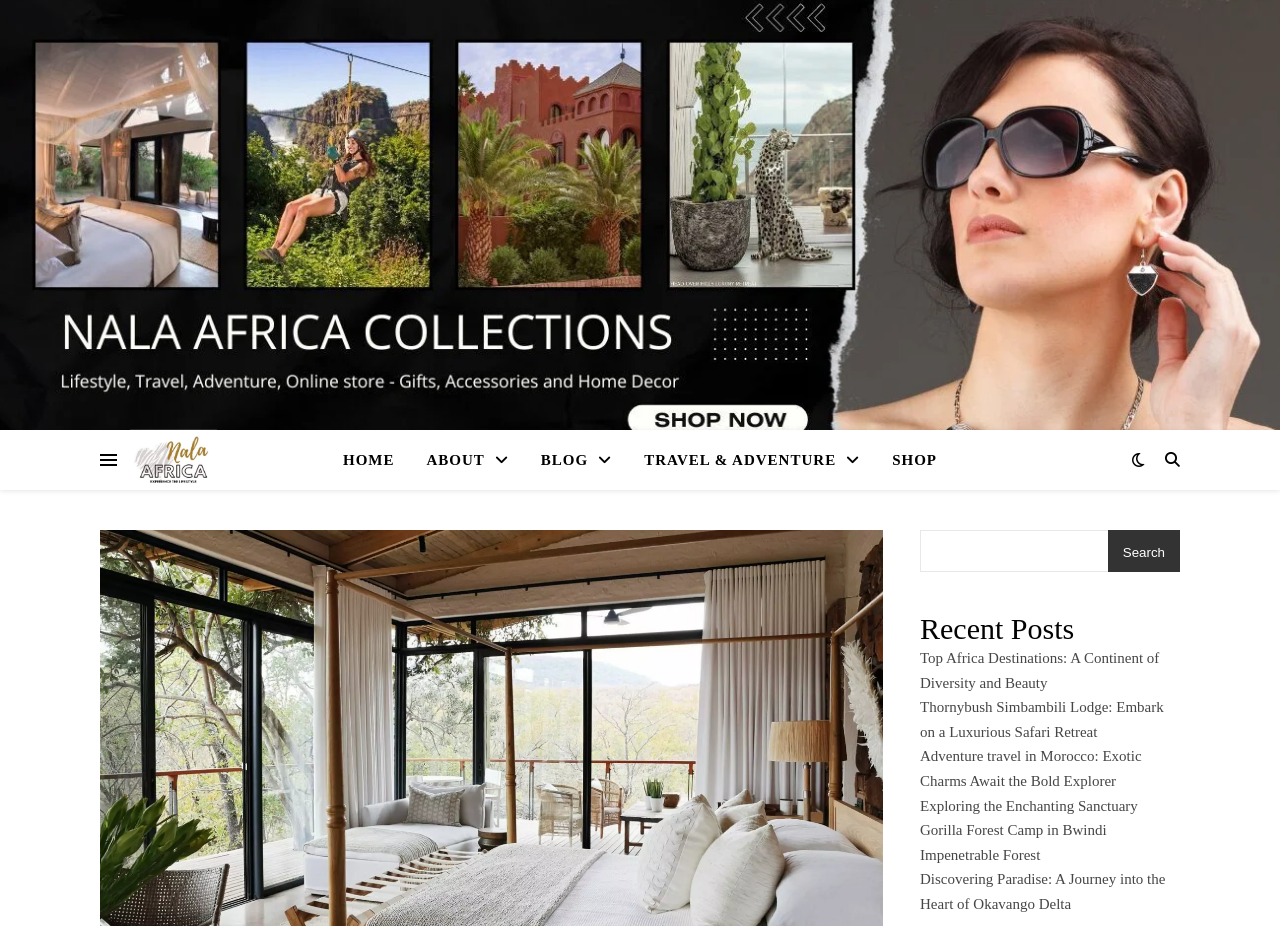Is there a search function?
Can you provide a detailed and comprehensive answer to the question?

I found a search box with a button labeled 'Search', which indicates that the website has a search function.